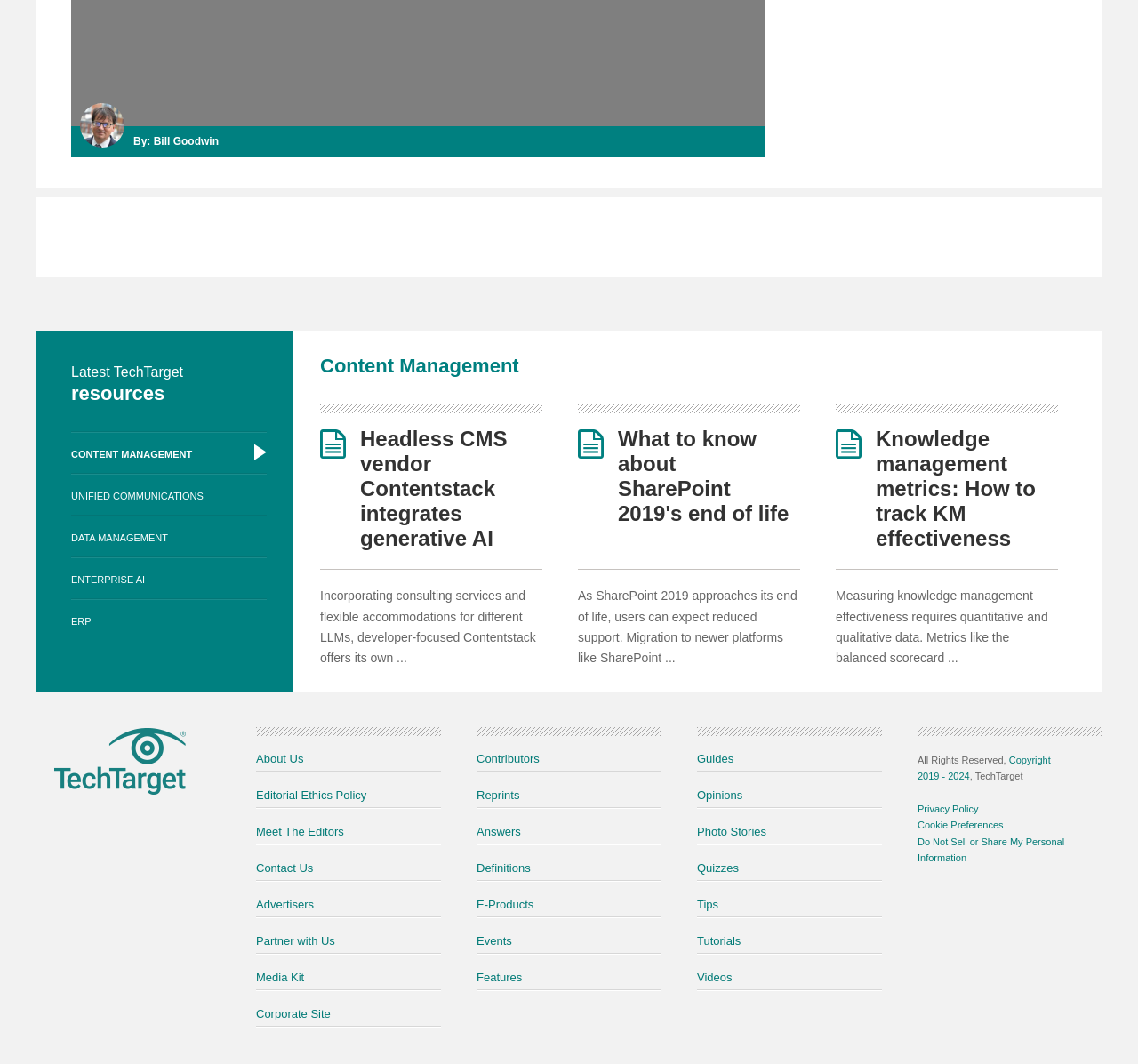Locate the bounding box coordinates of the area where you should click to accomplish the instruction: "Check 'Copyright 2019 - 2024'".

[0.806, 0.709, 0.923, 0.734]